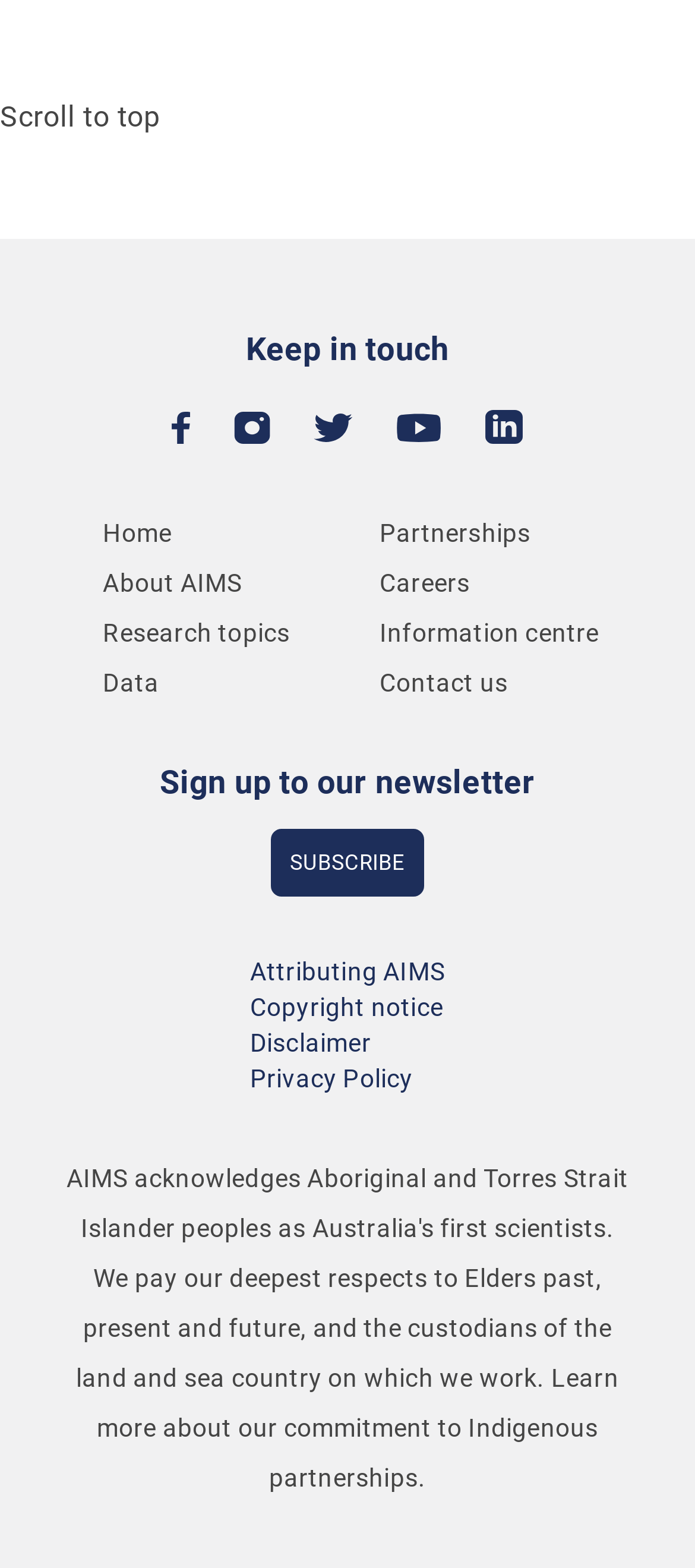Could you determine the bounding box coordinates of the clickable element to complete the instruction: "Contact us"? Provide the coordinates as four float numbers between 0 and 1, i.e., [left, top, right, bottom].

[0.546, 0.427, 0.731, 0.445]